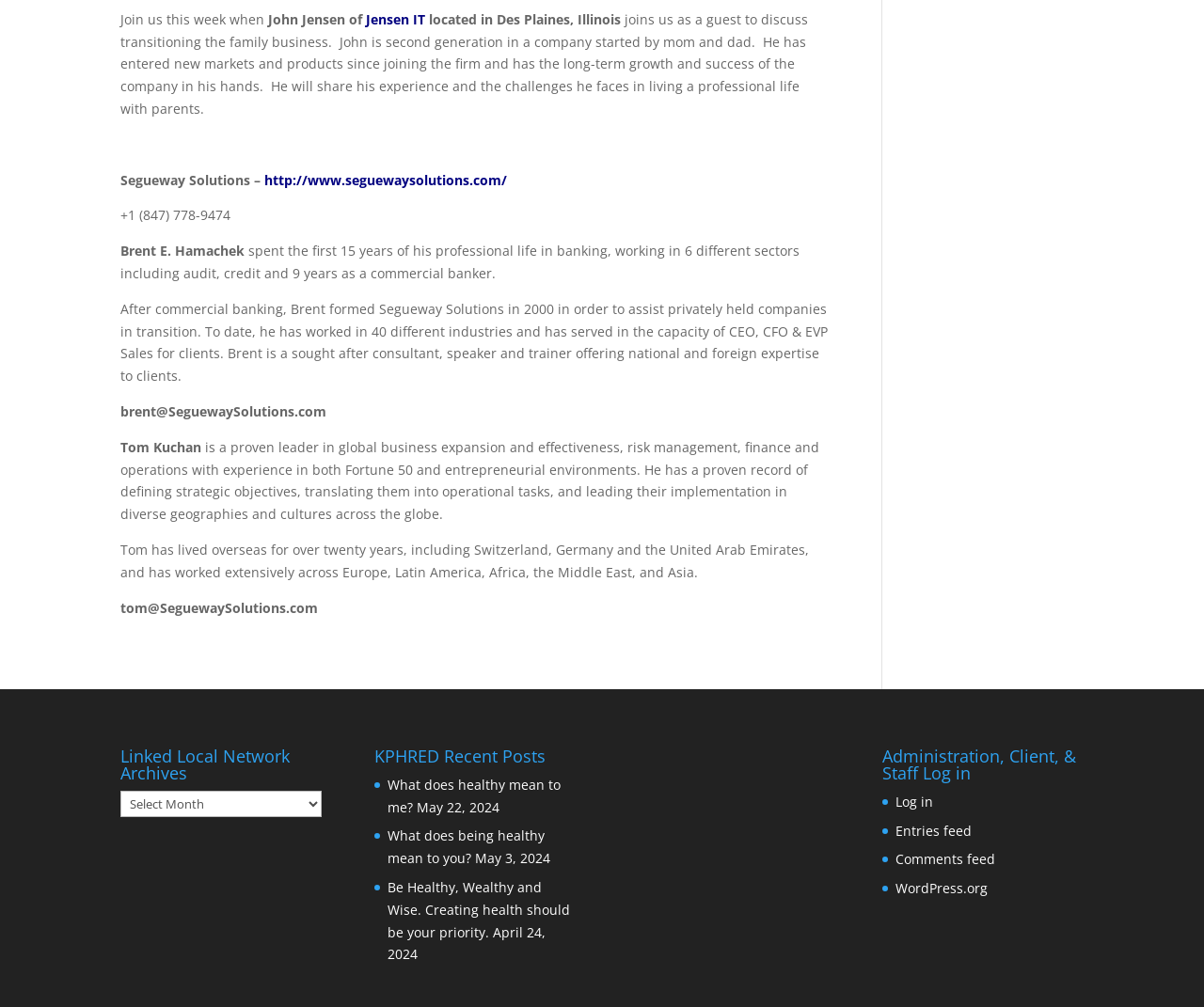Please determine the bounding box coordinates of the element to click on in order to accomplish the following task: "Read the post 'What does healthy mean to me?'". Ensure the coordinates are four float numbers ranging from 0 to 1, i.e., [left, top, right, bottom].

[0.322, 0.77, 0.466, 0.81]